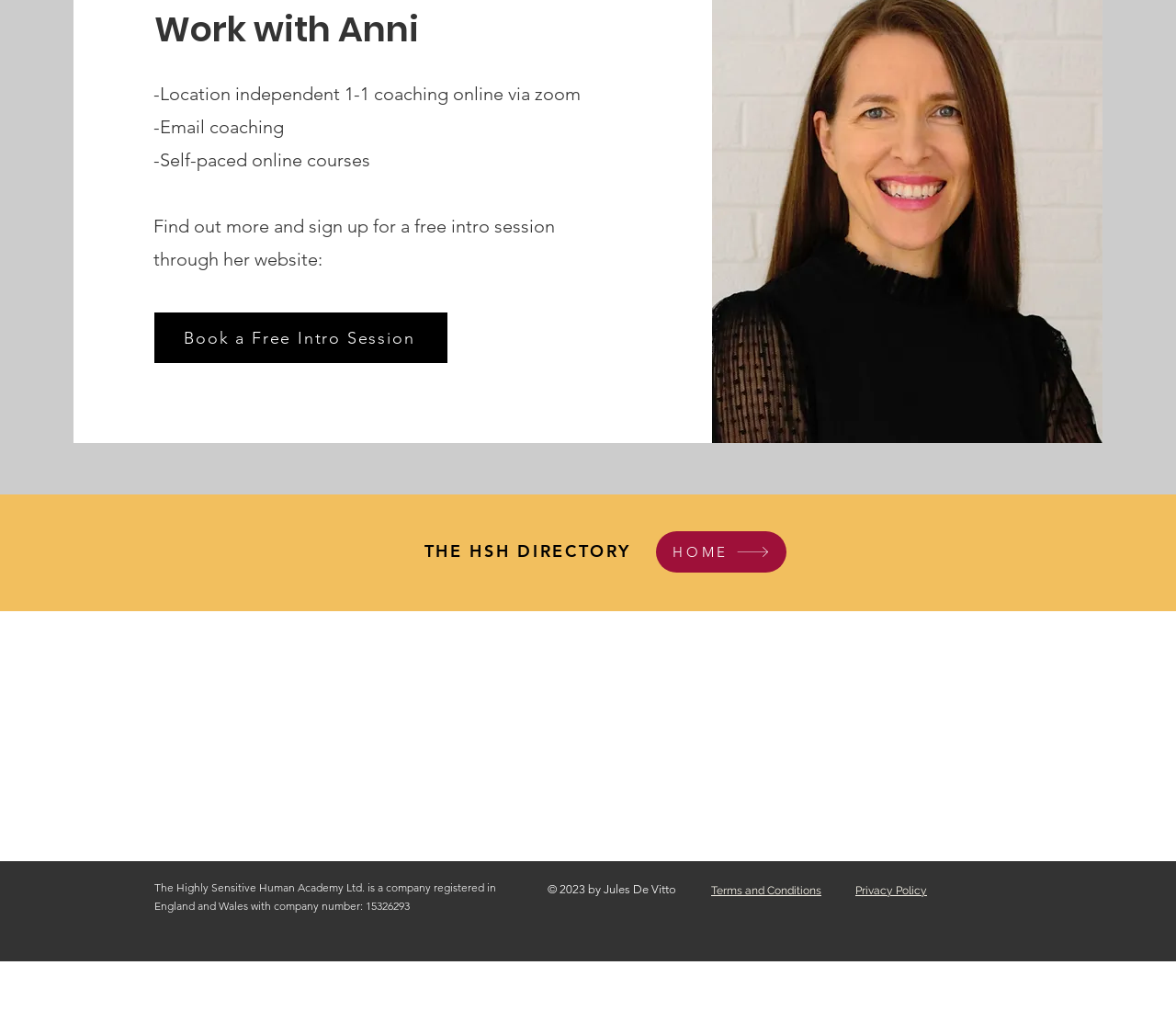Please give a one-word or short phrase response to the following question: 
What is the name of the directory mentioned on the webpage?

THE HSH DIRECTORY